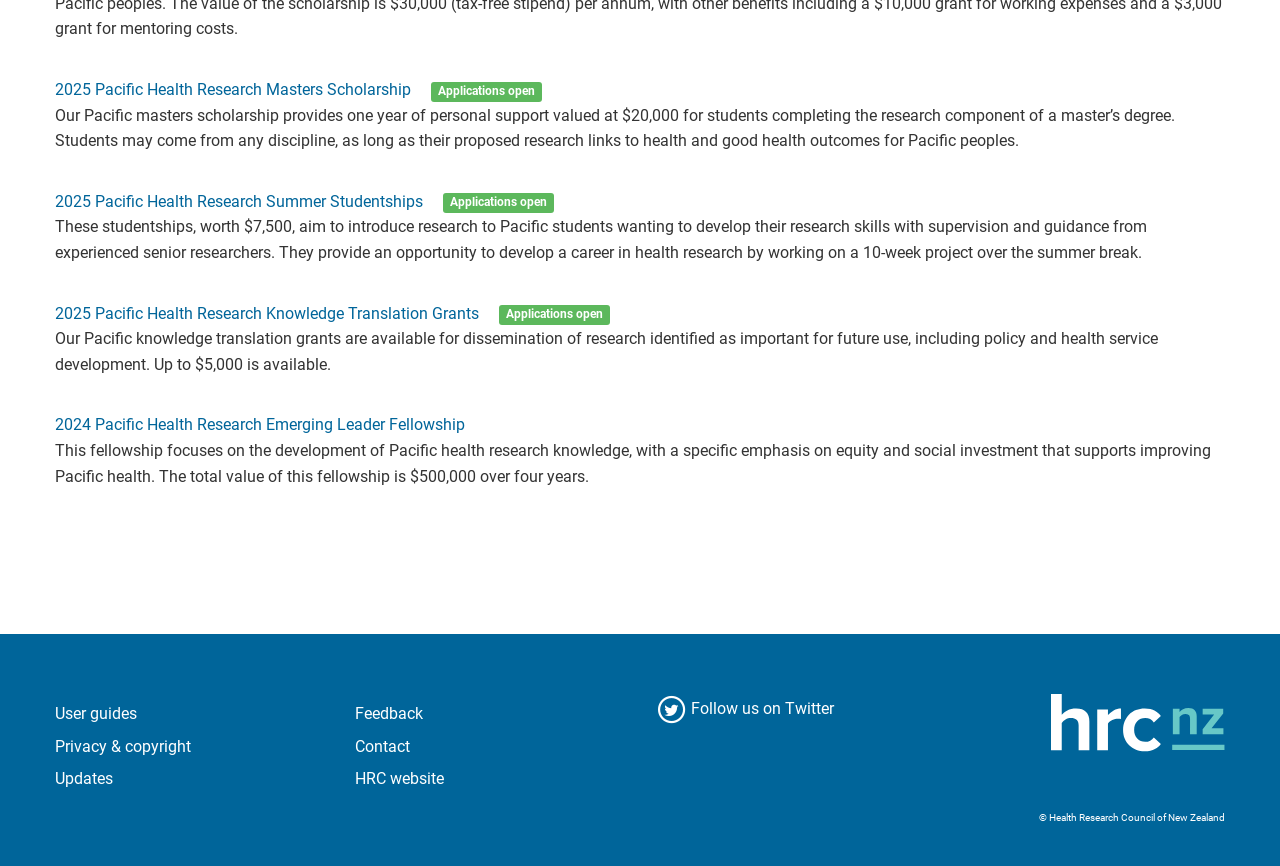Provide the bounding box coordinates of the HTML element described as: "Privacy & copyright". The bounding box coordinates should be four float numbers between 0 and 1, i.e., [left, top, right, bottom].

[0.043, 0.851, 0.149, 0.873]